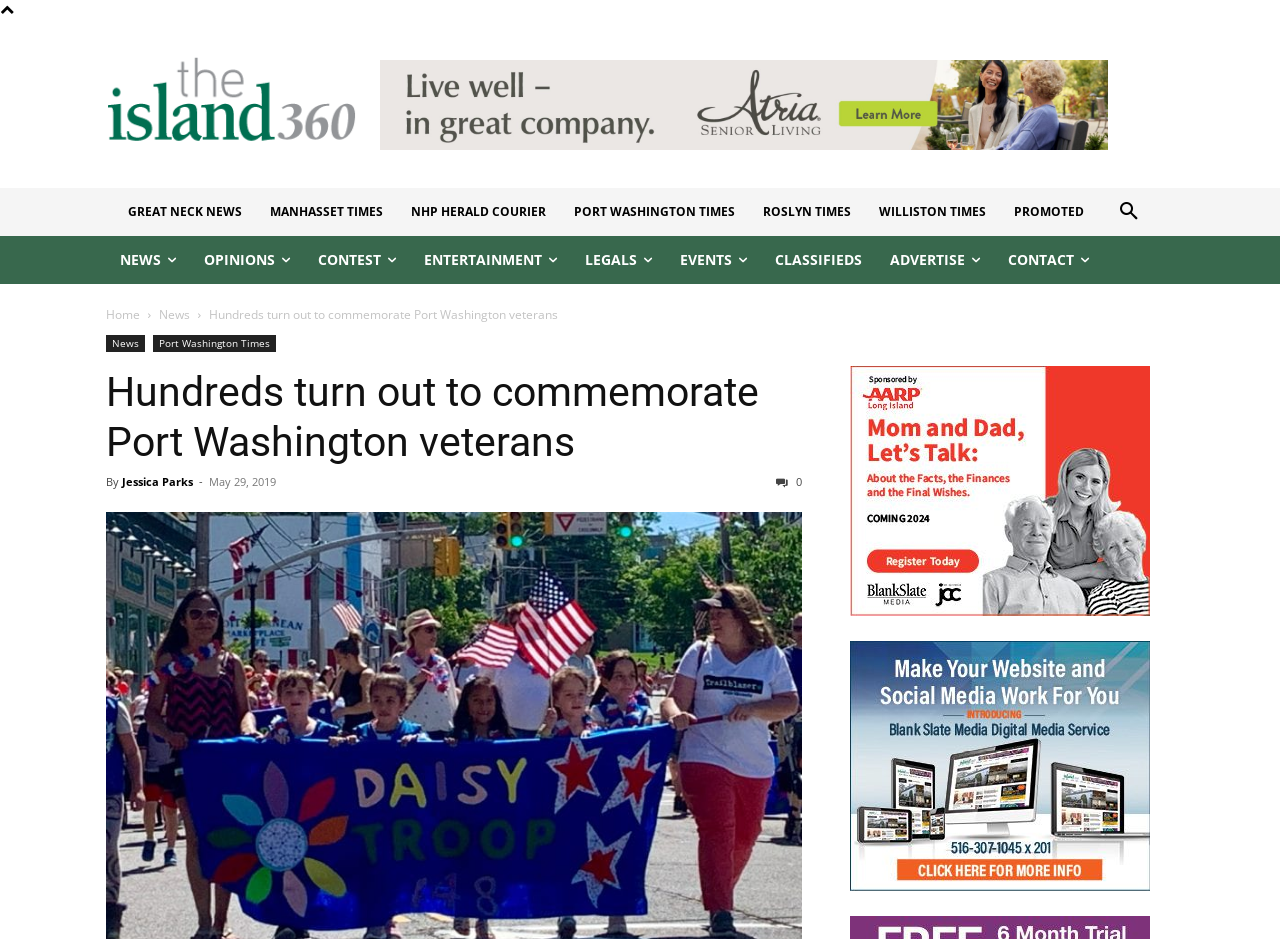Determine the bounding box coordinates for the area that should be clicked to carry out the following instruction: "View the classifieds".

[0.595, 0.252, 0.684, 0.303]